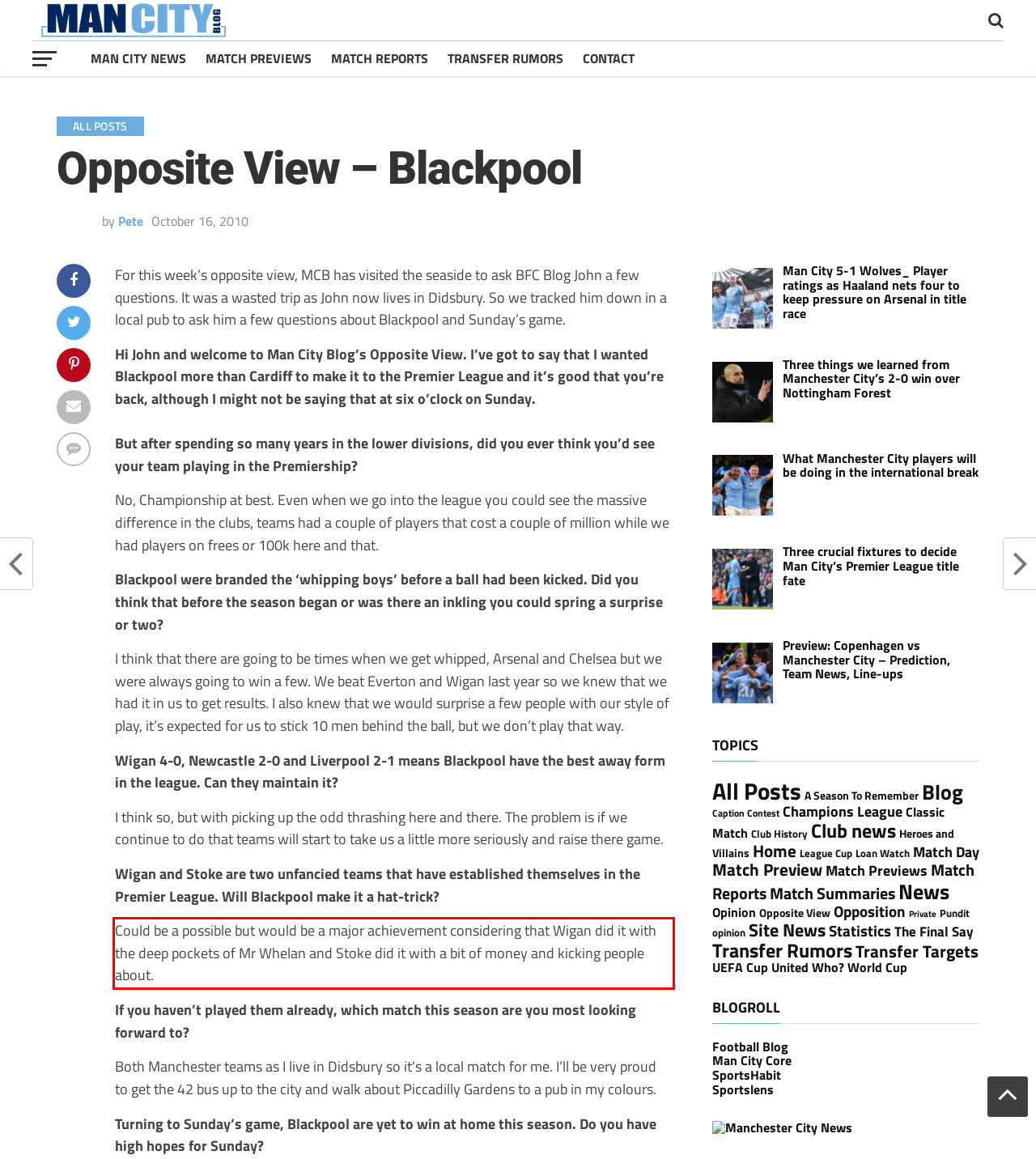Please use OCR to extract the text content from the red bounding box in the provided webpage screenshot.

Could be a possible but would be a major achievement considering that Wigan did it with the deep pockets of Mr Whelan and Stoke did it with a bit of money and kicking people about.